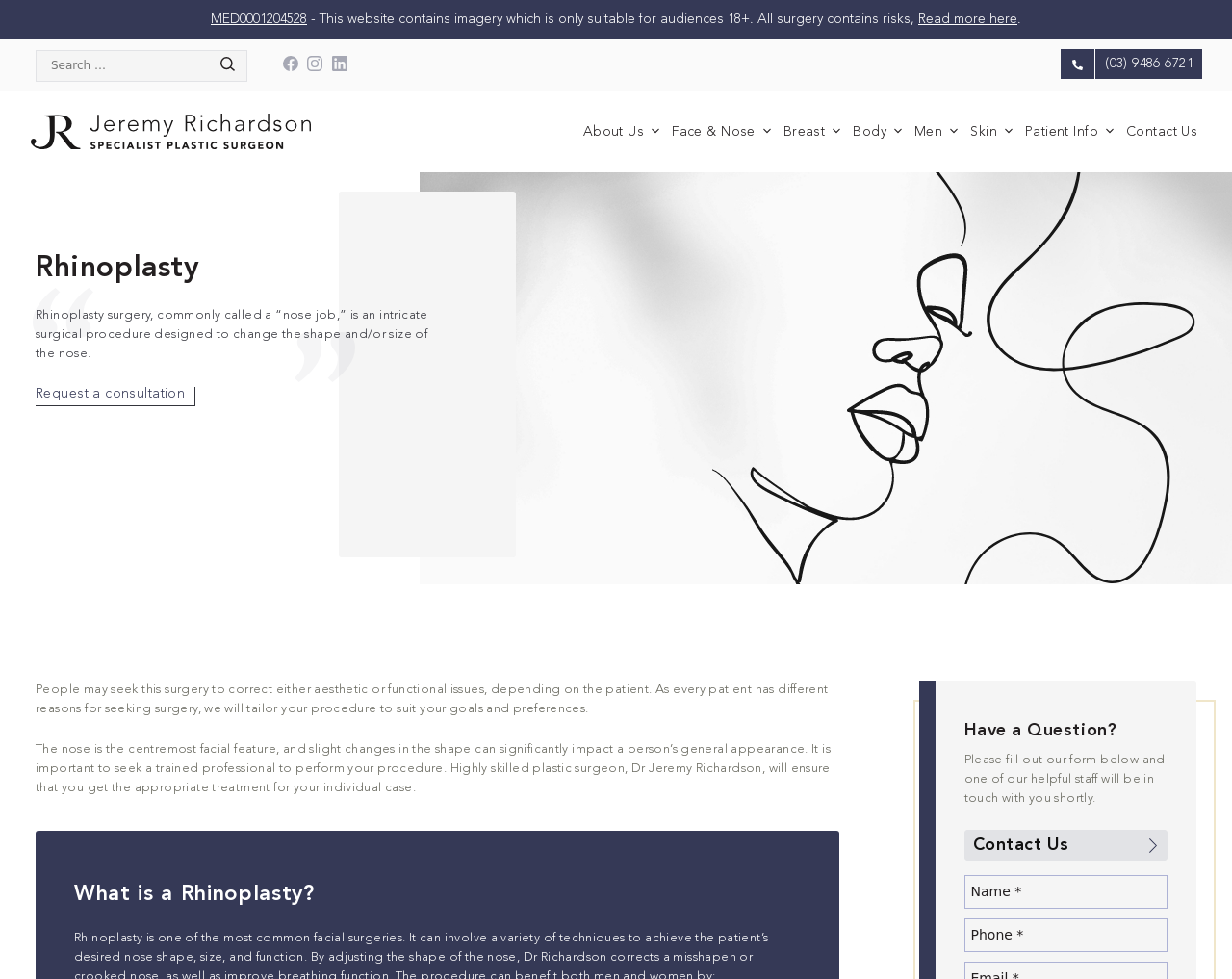What is the purpose of the search box?
Examine the image and give a concise answer in one word or a short phrase.

Search for information